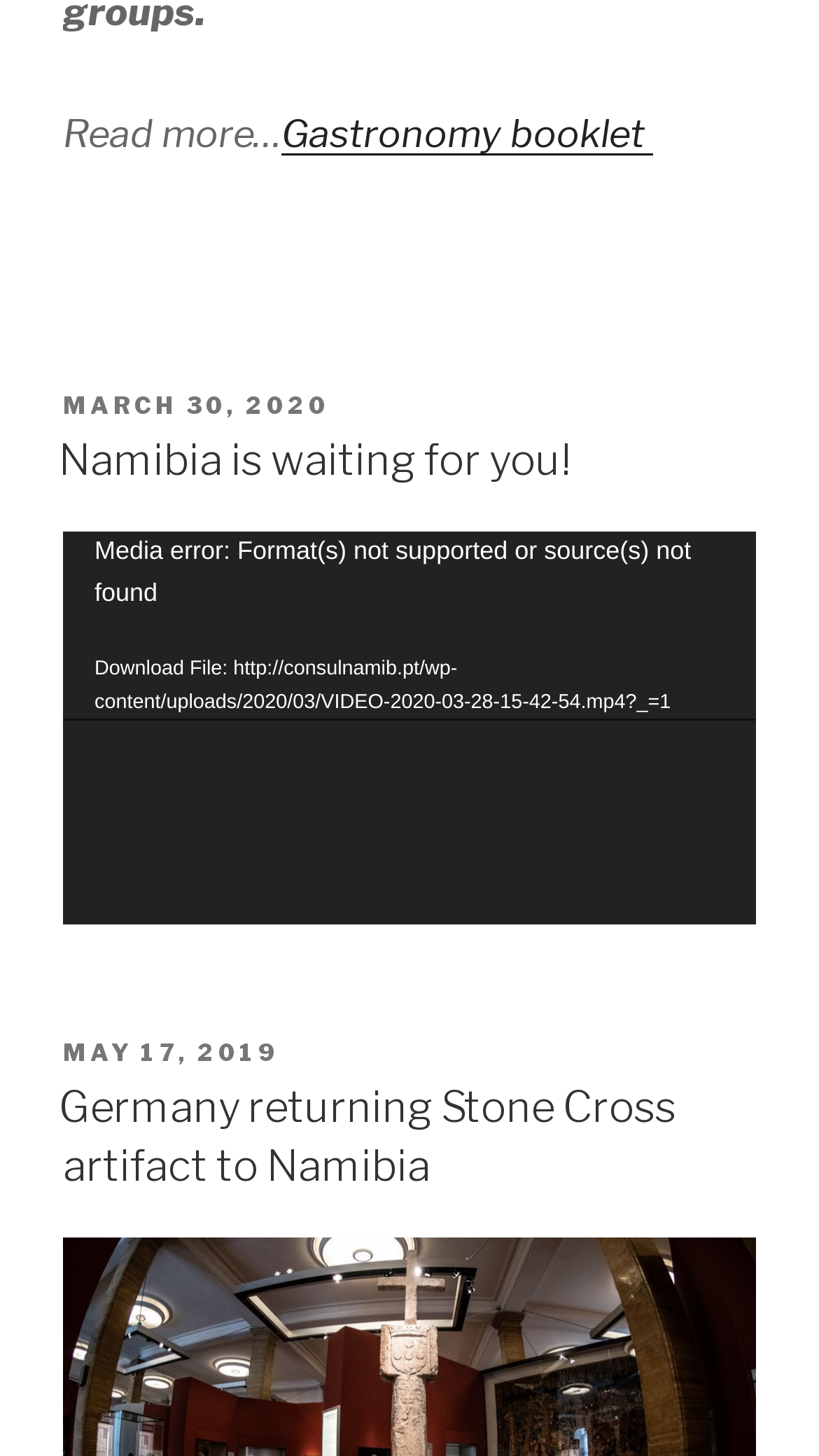Kindly determine the bounding box coordinates for the area that needs to be clicked to execute this instruction: "Click the 'Fullscreen' button".

[0.831, 0.591, 0.882, 0.62]